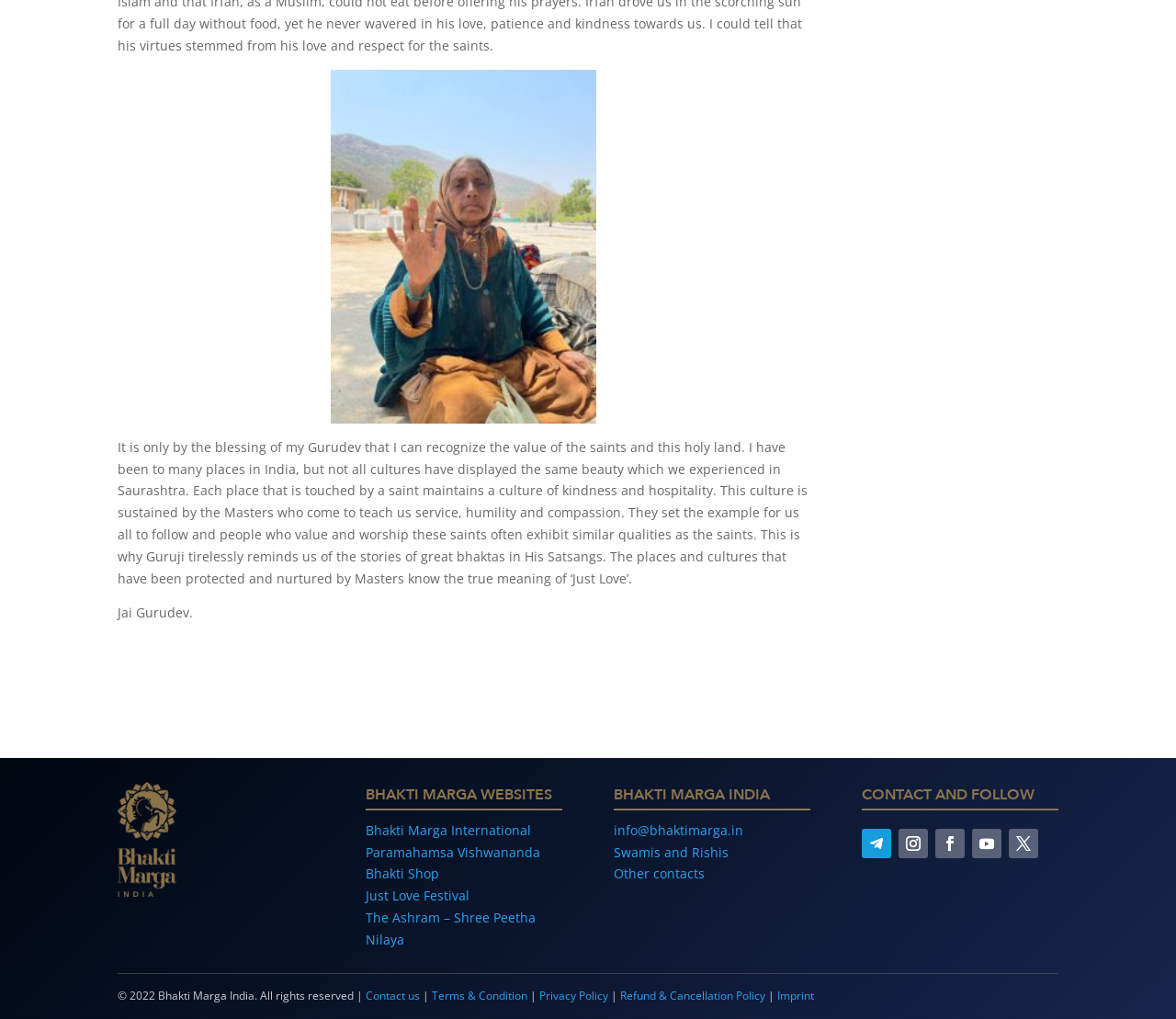Identify the bounding box coordinates of the area you need to click to perform the following instruction: "Follow Bhakti Marga India on Facebook".

[0.733, 0.813, 0.758, 0.842]